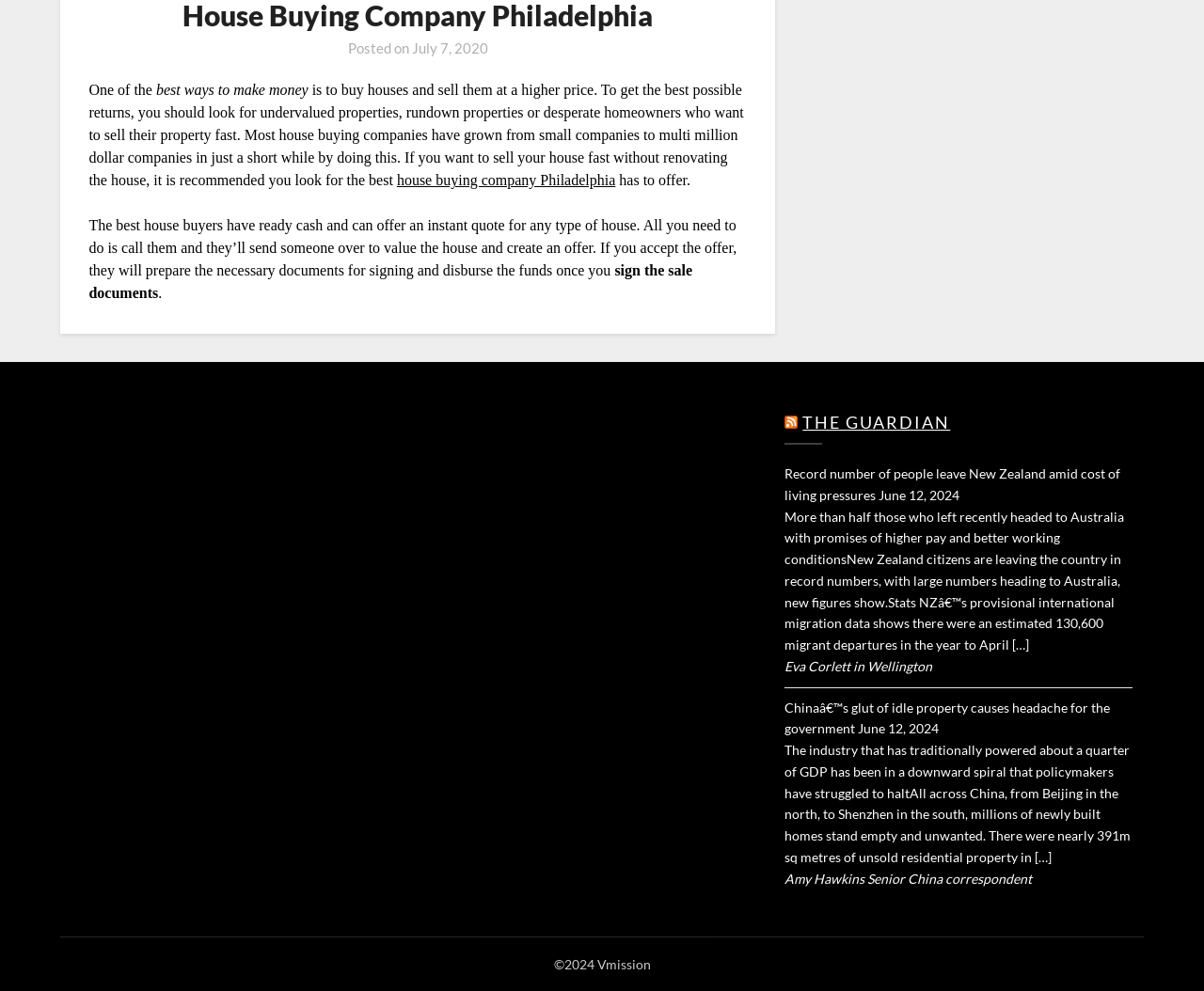Given the webpage screenshot, identify the bounding box of the UI element that matches this description: "July 7, 2020July 22, 2020".

[0.342, 0.04, 0.405, 0.057]